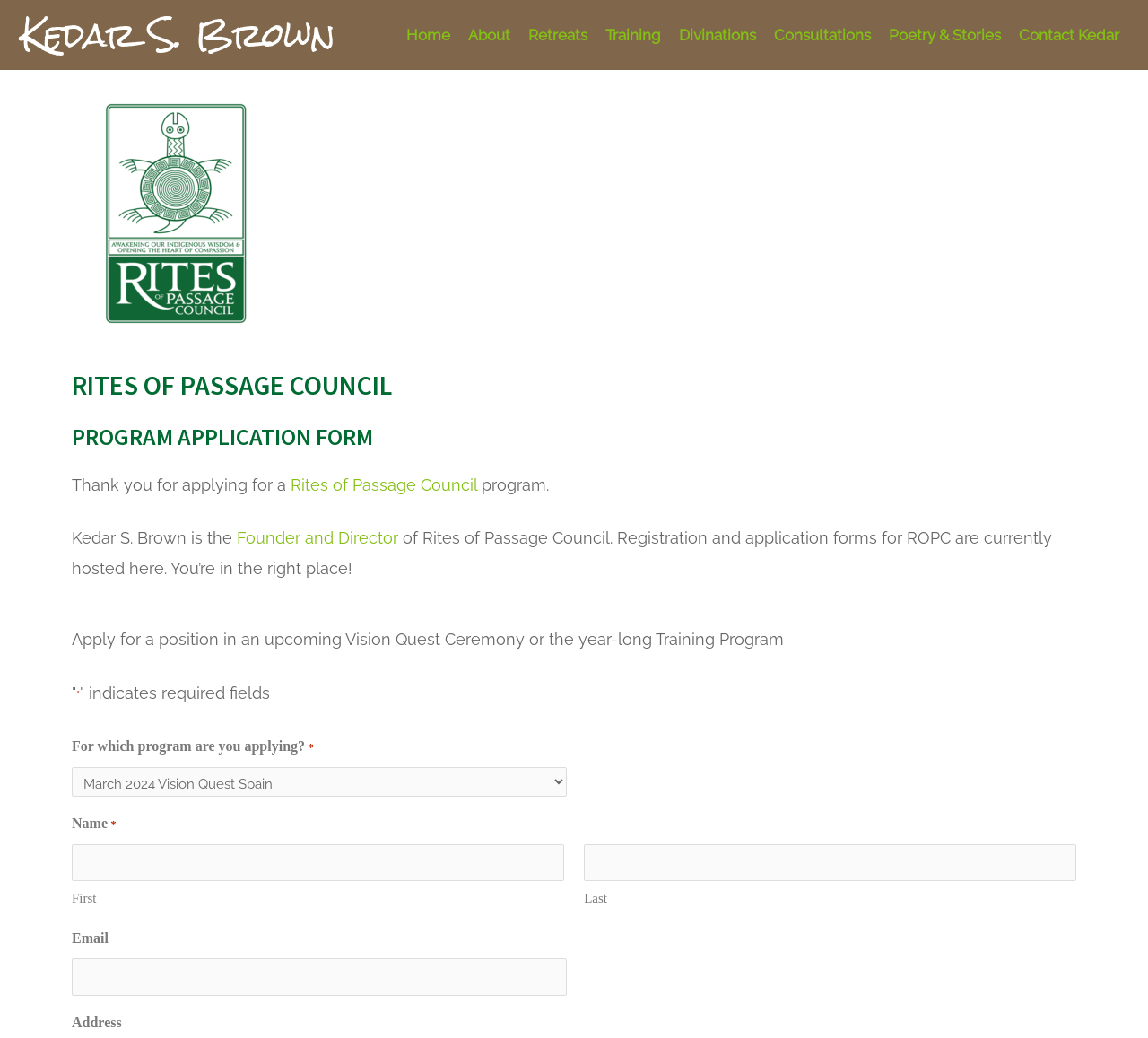Extract the bounding box coordinates of the UI element described: "Research & Insights". Provide the coordinates in the format [left, top, right, bottom] with values ranging from 0 to 1.

None